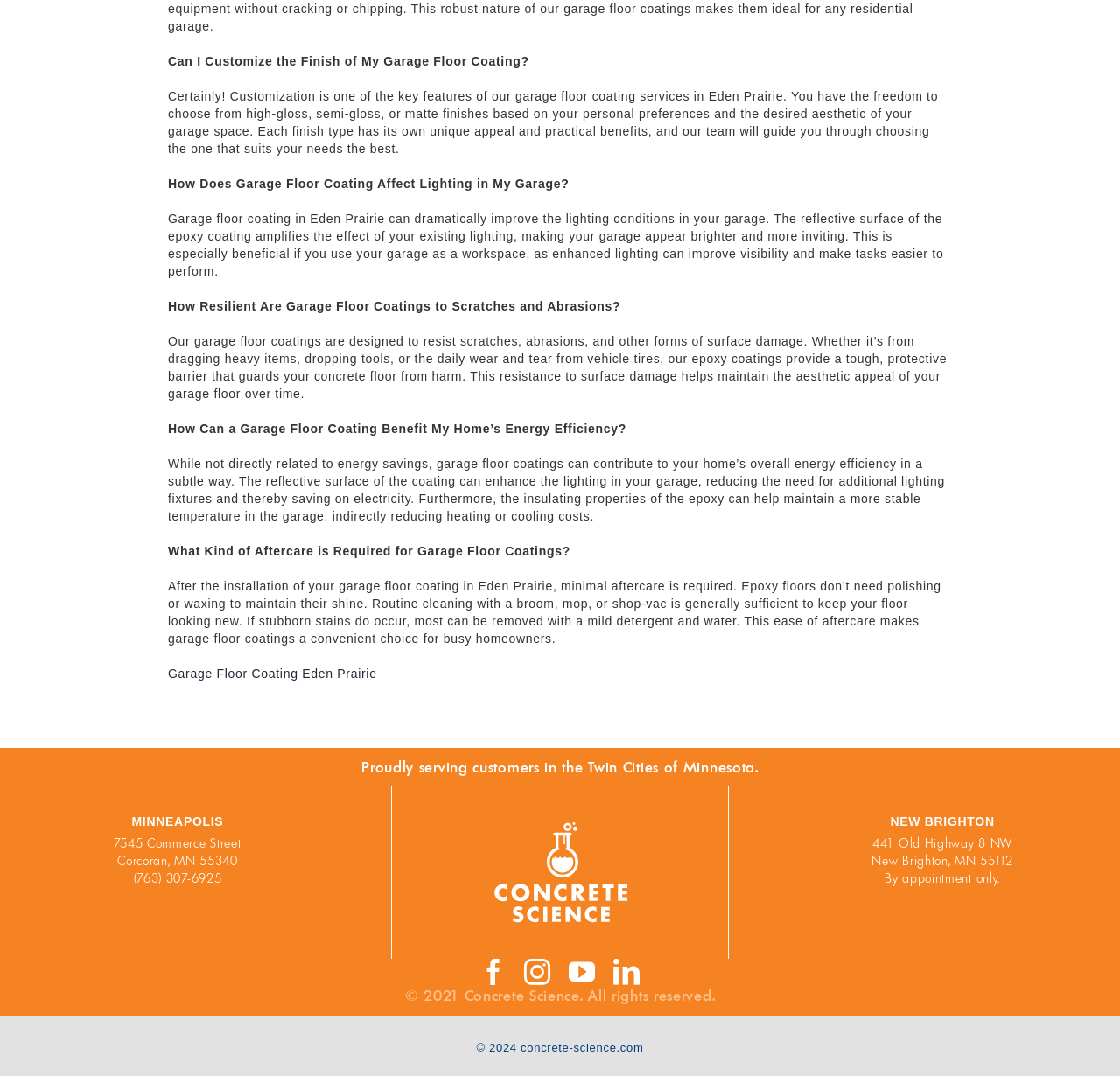Pinpoint the bounding box coordinates of the clickable element needed to complete the instruction: "View the company address in Minneapolis". The coordinates should be provided as four float numbers between 0 and 1: [left, top, right, bottom].

[0.118, 0.757, 0.2, 0.77]